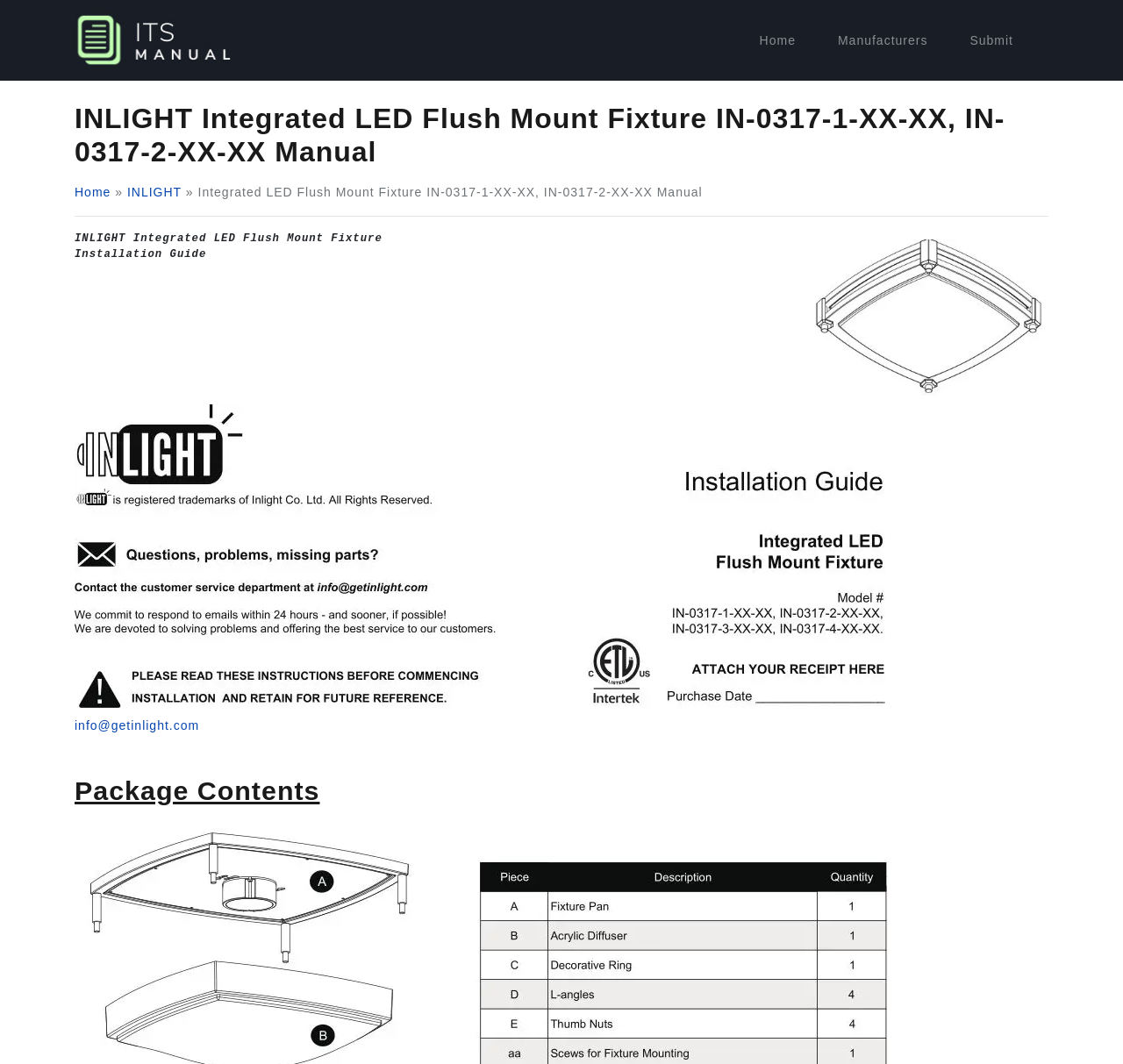How many links are in the breadcrumb navigation?
Please give a detailed and elaborate explanation in response to the question.

I counted the links in the breadcrumb navigation element, which are 'Home', 'INLIGHT', and the product manual title. There are three links in total.